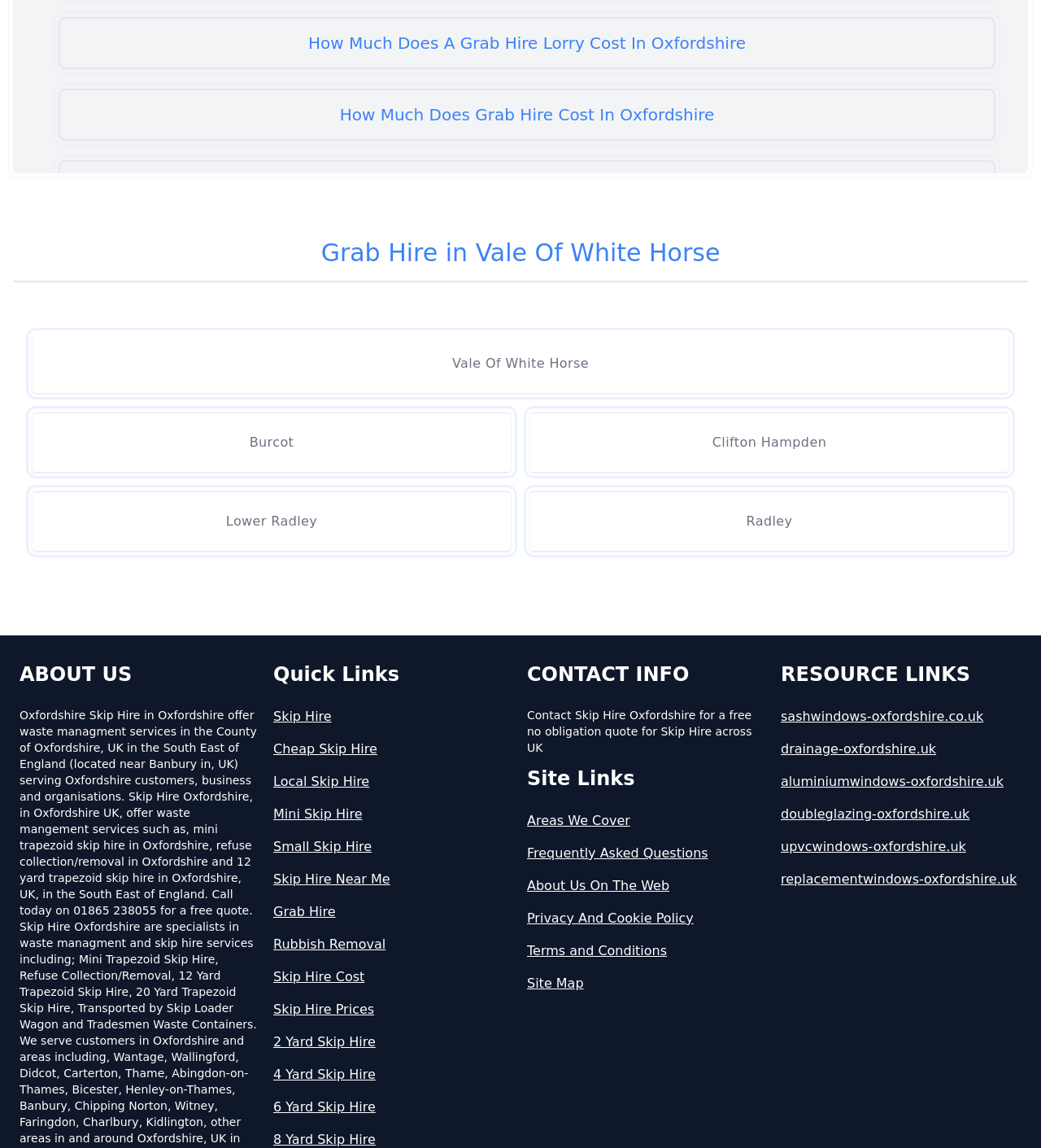Pinpoint the bounding box coordinates of the element you need to click to execute the following instruction: "Learn about 'Grab Hire in Vale Of White Horse'". The bounding box should be represented by four float numbers between 0 and 1, in the format [left, top, right, bottom].

[0.012, 0.208, 0.988, 0.246]